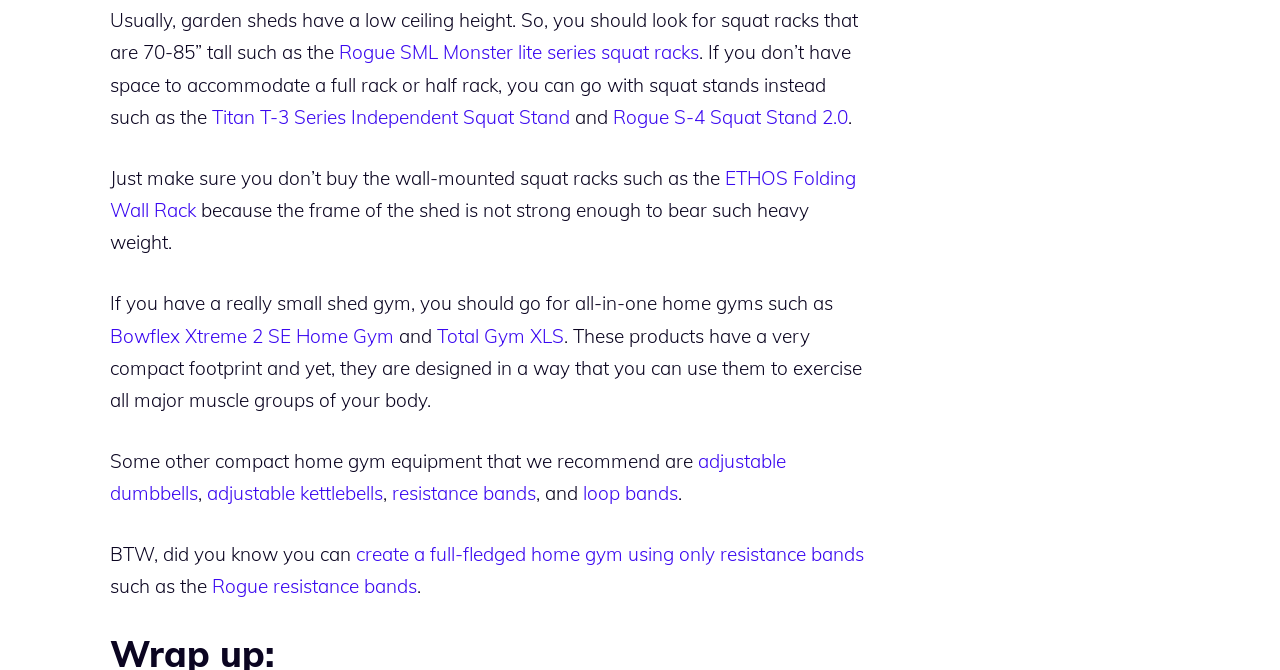Find the bounding box coordinates of the element I should click to carry out the following instruction: "Explore ETHOS Folding Wall Rack".

[0.086, 0.247, 0.669, 0.332]